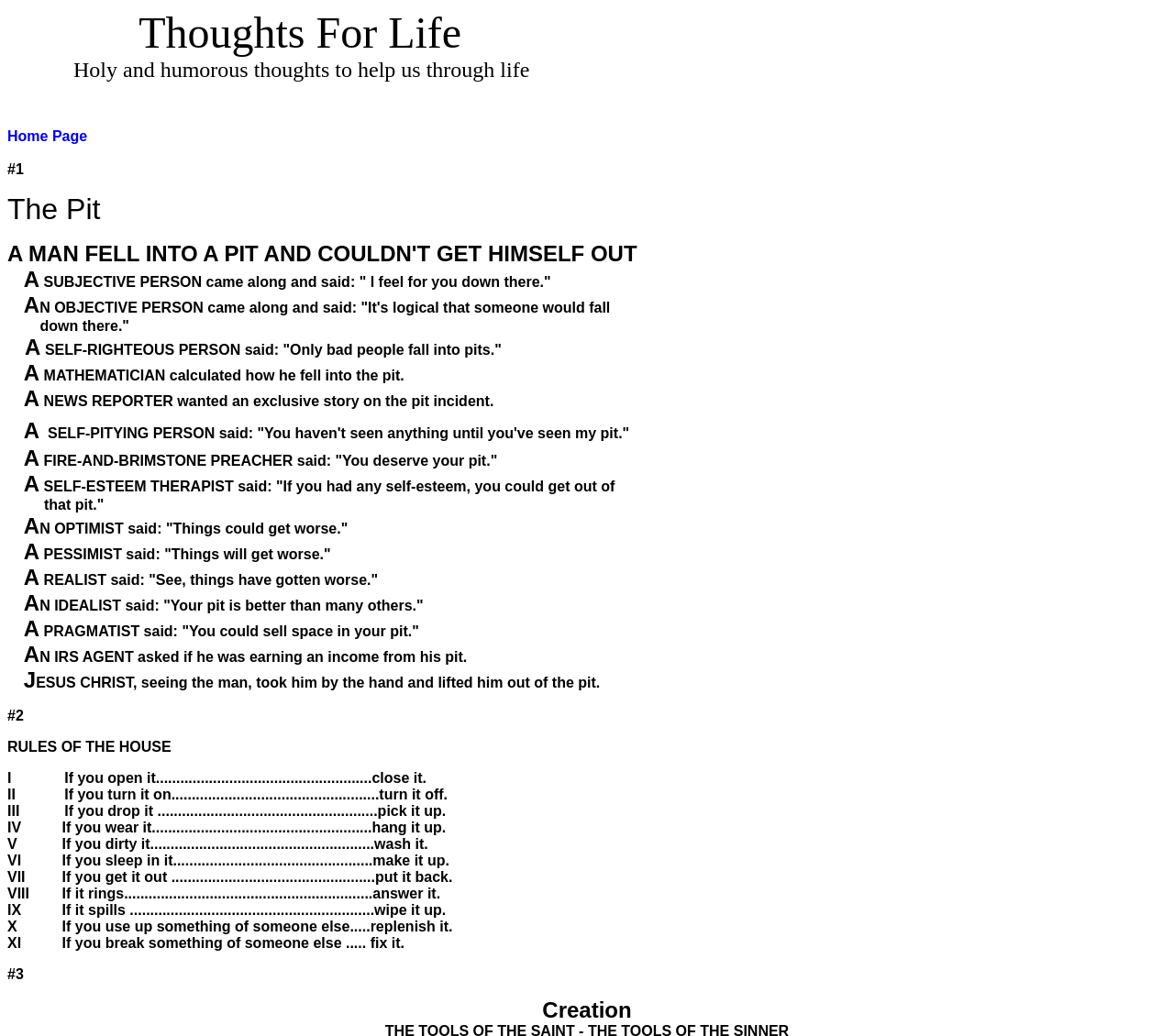What is the last rule listed in the 'Rules of the House' section?
Provide a concise answer using a single word or phrase based on the image.

Fix it